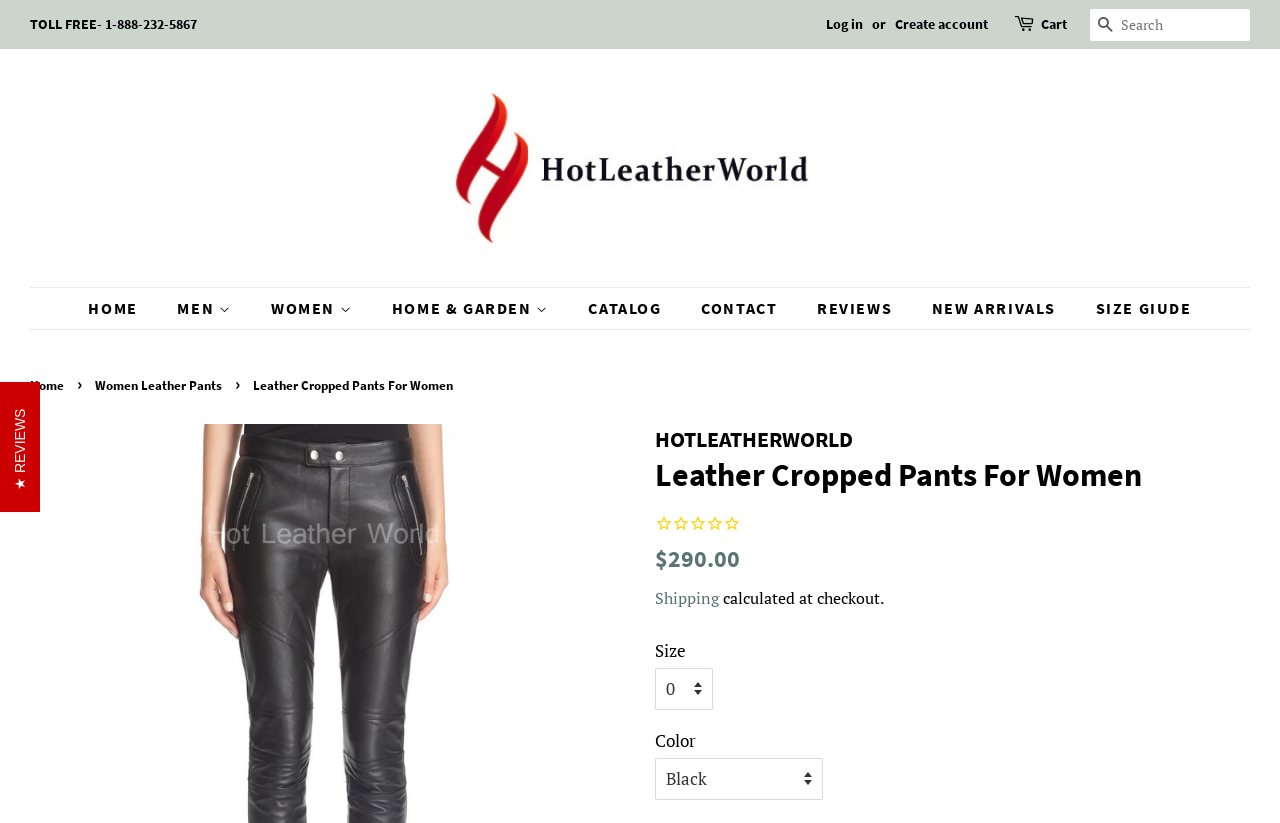Please locate the bounding box coordinates of the element's region that needs to be clicked to follow the instruction: "Buy Movavi Video Editor now". The bounding box coordinates should be provided as four float numbers between 0 and 1, i.e., [left, top, right, bottom].

None